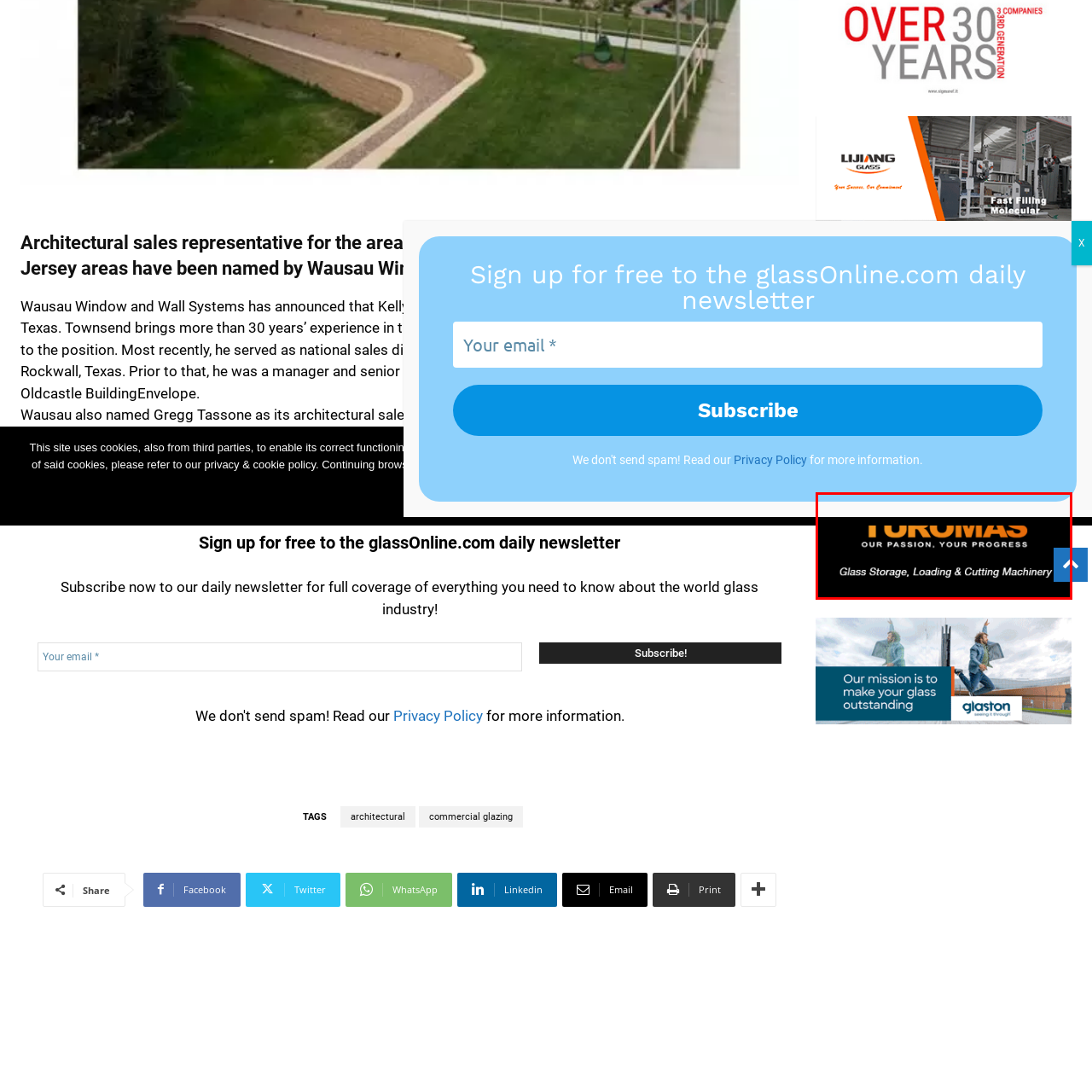Focus on the image within the purple boundary, What is the theme of the banner design? 
Answer briefly using one word or phrase.

Modern and industrial